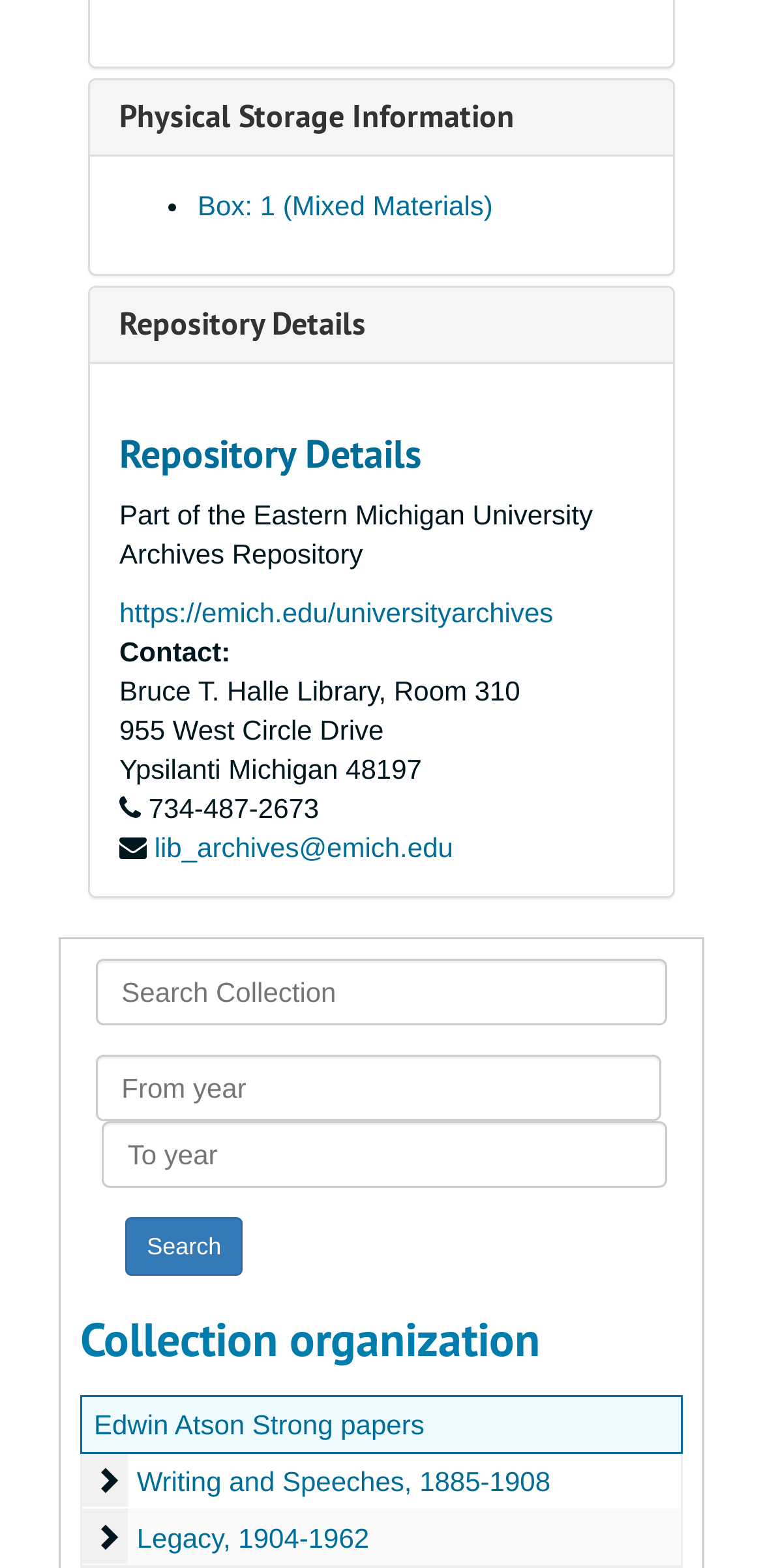What is the repository name?
Please give a detailed and elaborate answer to the question.

I found the repository name by looking at the 'Repository Details' section, where it says 'Part of the Eastern Michigan University Archives Repository'.